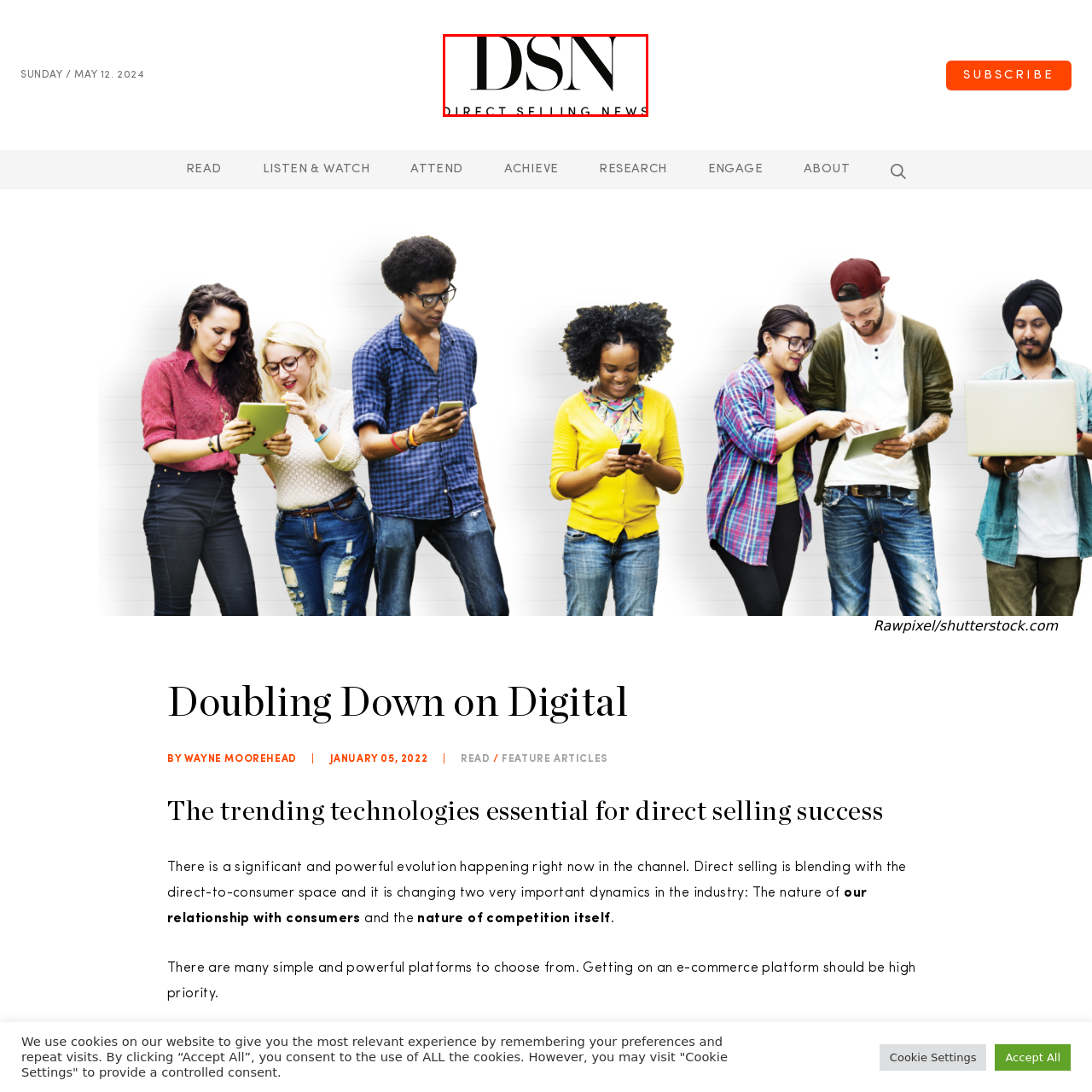What typeface is used for the full name?  
Inspect the image within the red boundary and offer a detailed explanation grounded in the visual information present in the image.

The full name 'DIRECT SELLING NEWS' is presented in a clean, modern typeface, reinforcing the brand's identity and reflecting a sense of professionalism and authority.